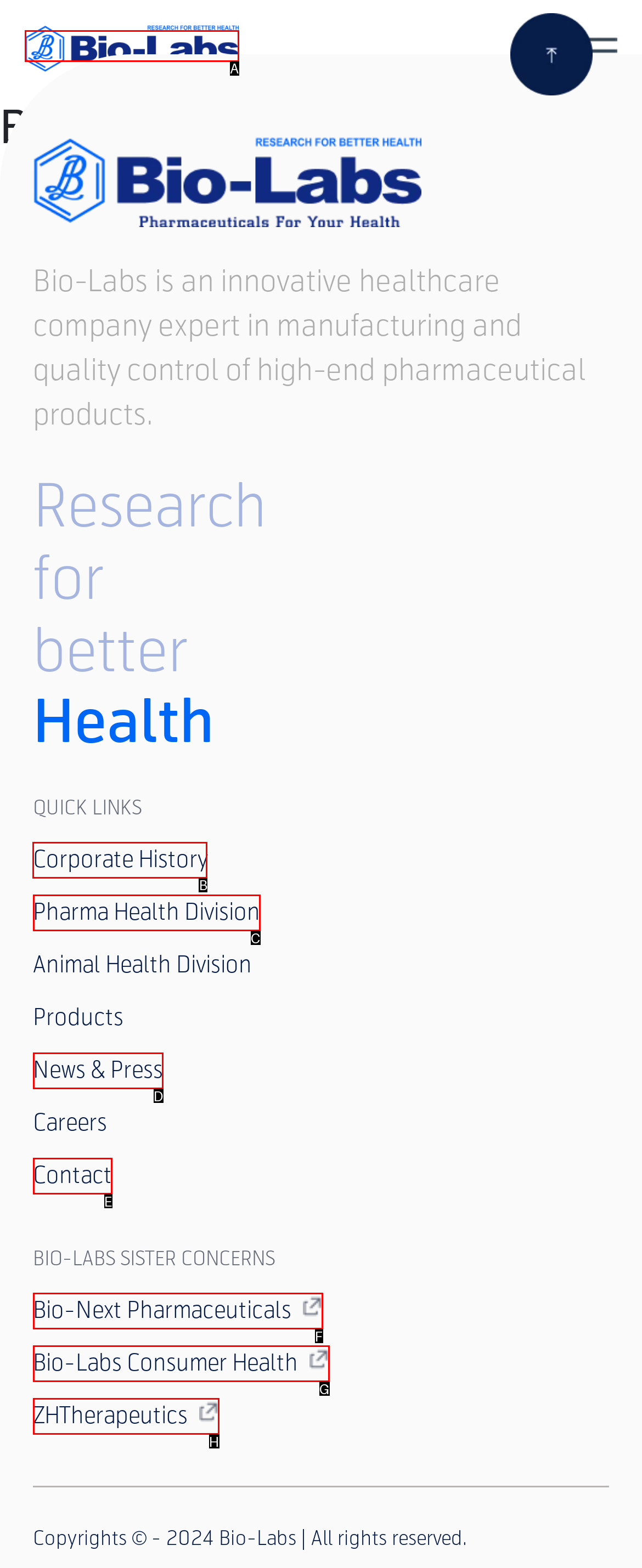Determine which option you need to click to execute the following task: view Vancouver Campus. Provide your answer as a single letter.

None